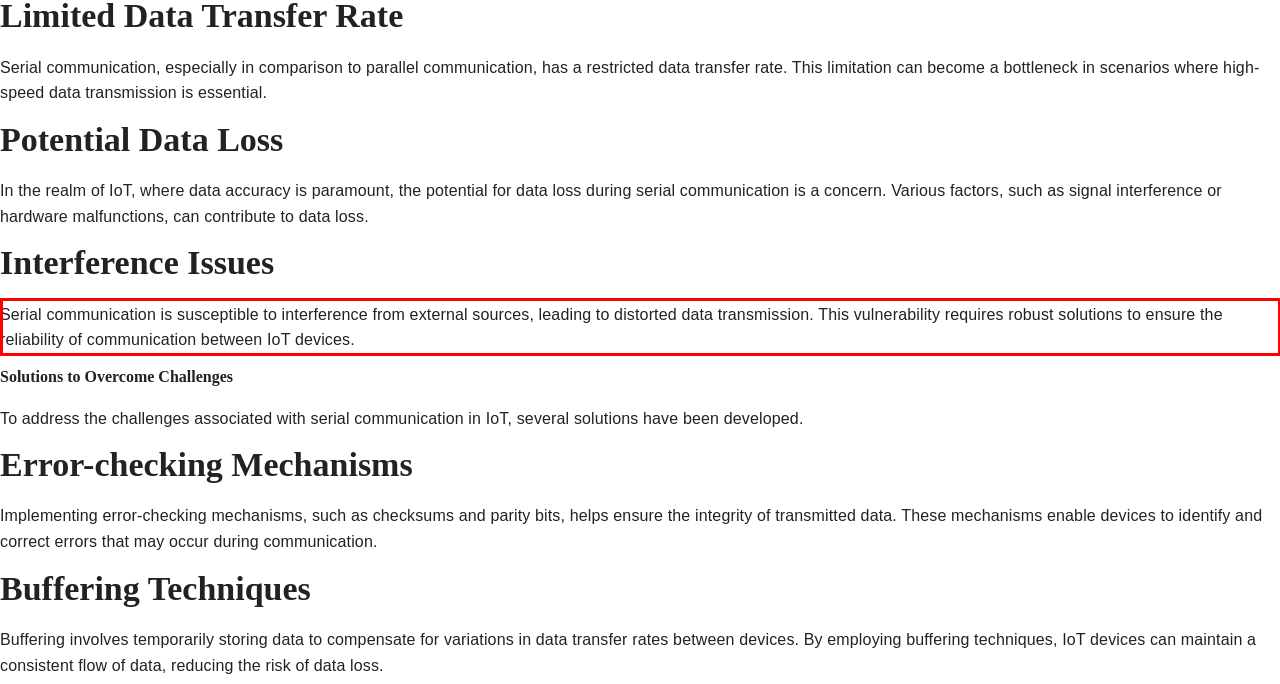You are given a screenshot showing a webpage with a red bounding box. Perform OCR to capture the text within the red bounding box.

Serial communication is susceptible to interference from external sources, leading to distorted data transmission. This vulnerability requires robust solutions to ensure the reliability of communication between IoT devices.